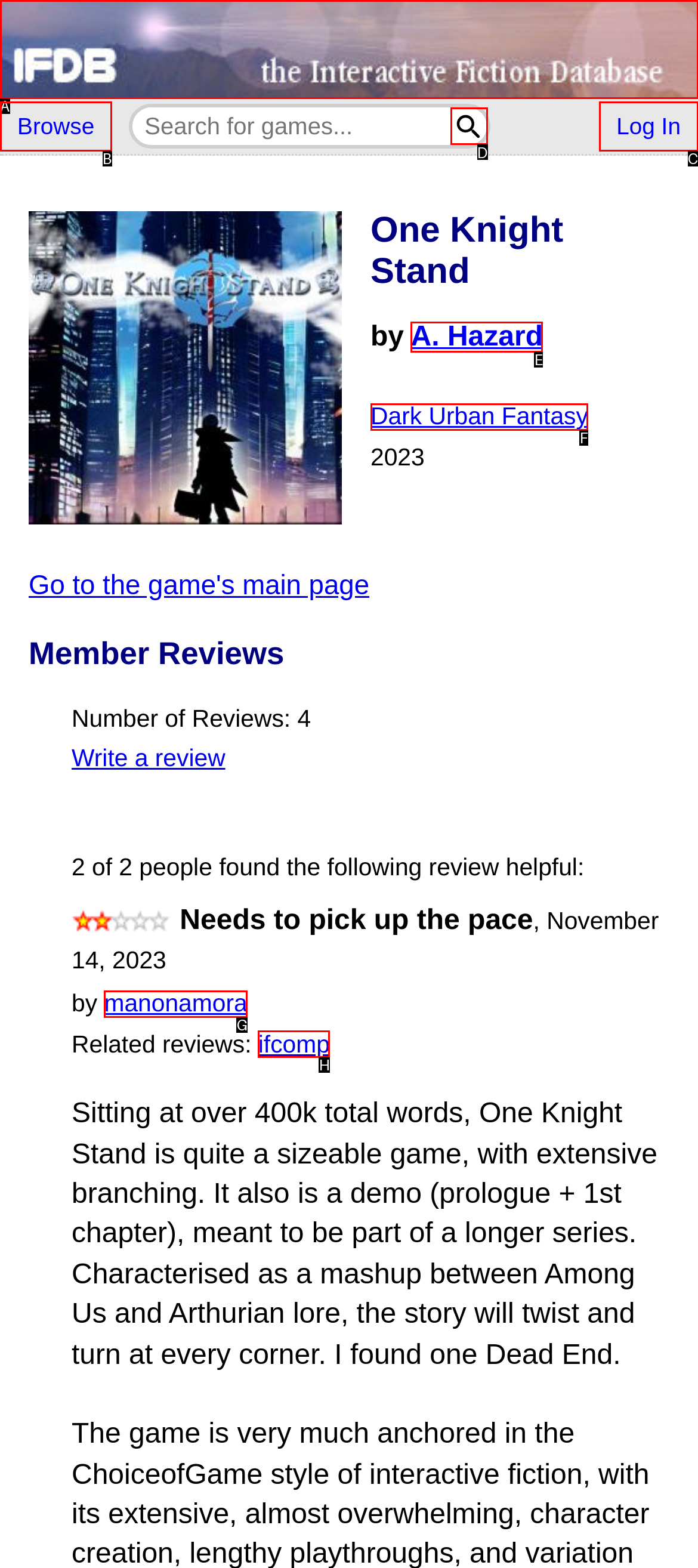From the description: manonamora, select the HTML element that fits best. Reply with the letter of the appropriate option.

G